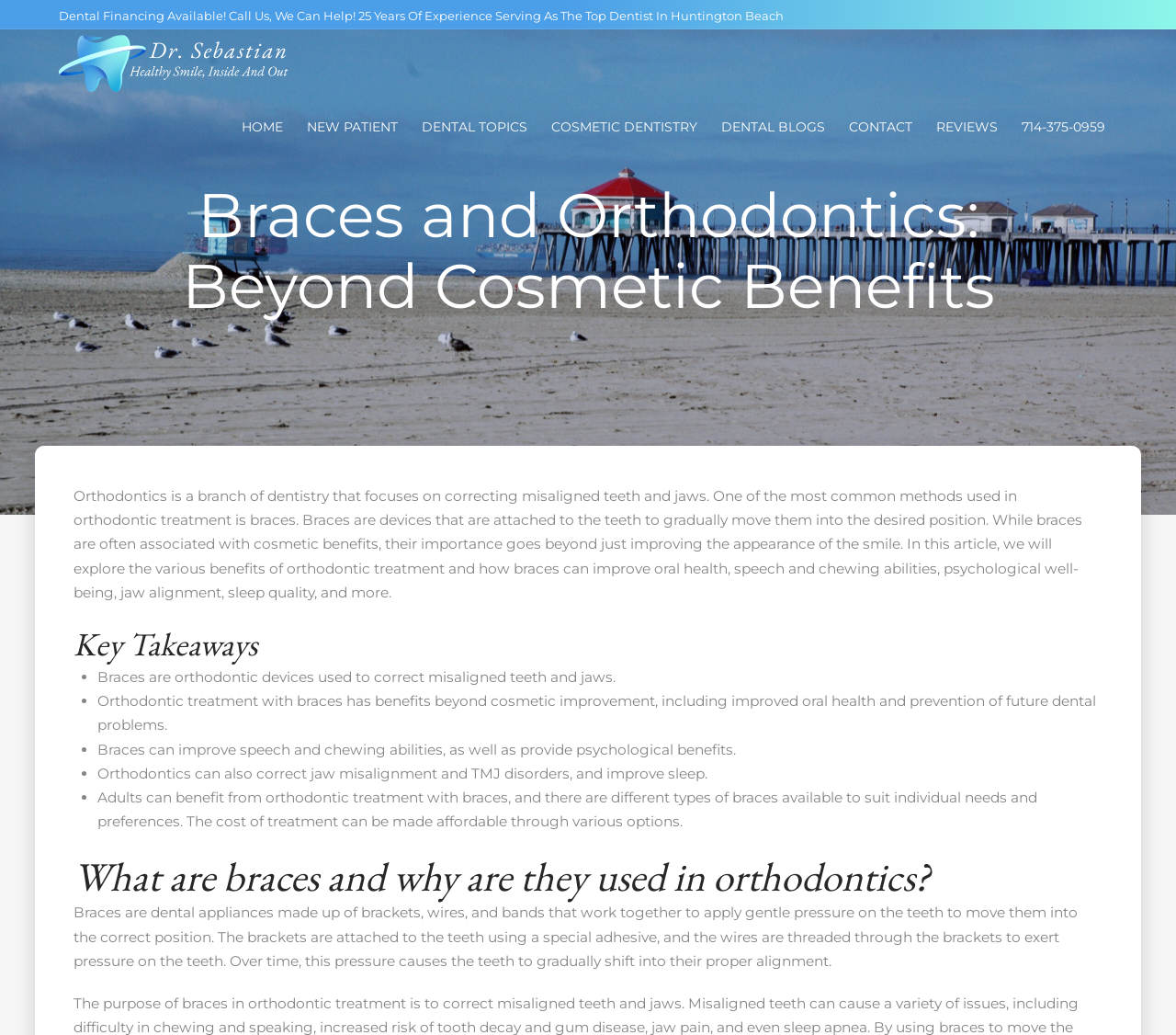From the webpage screenshot, predict the bounding box of the UI element that matches this description: "Cosmetic Dentistry".

[0.459, 0.089, 0.603, 0.165]